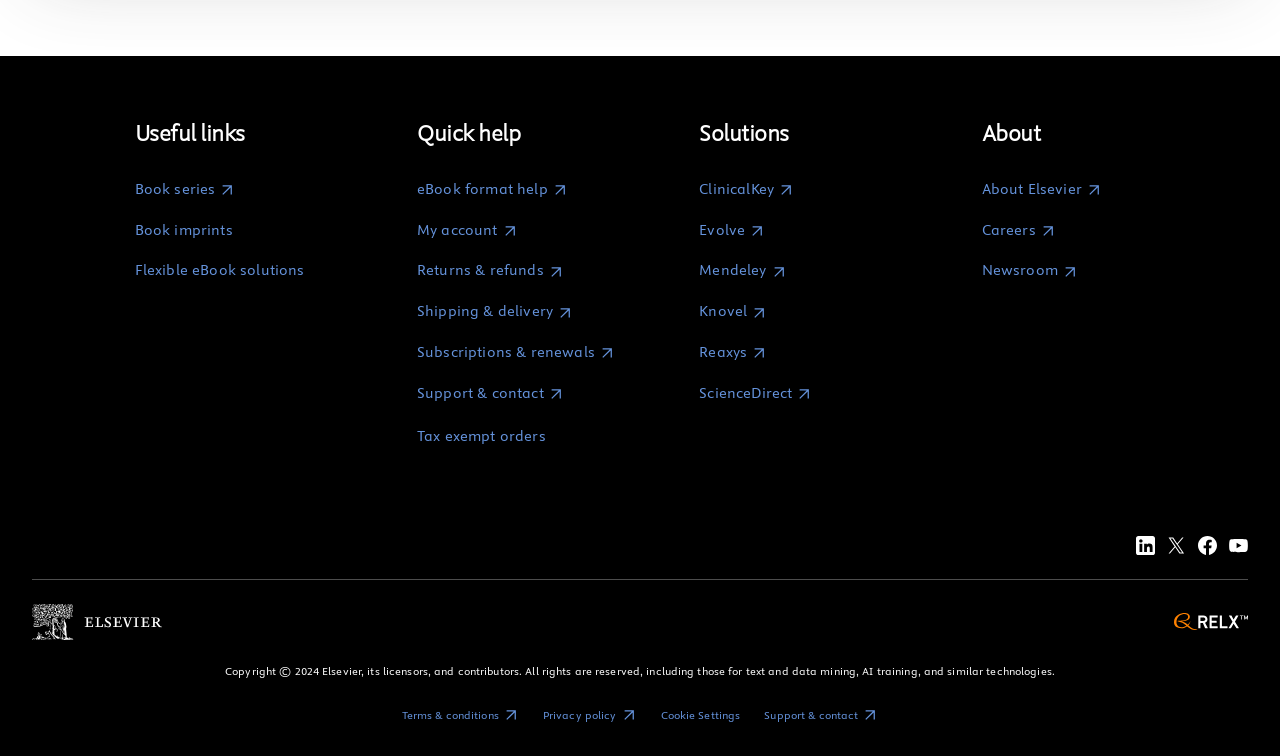Determine the bounding box coordinates for the clickable element required to fulfill the instruction: "Go to My account". Provide the coordinates as four float numbers between 0 and 1, i.e., [left, top, right, bottom].

[0.326, 0.29, 0.48, 0.318]